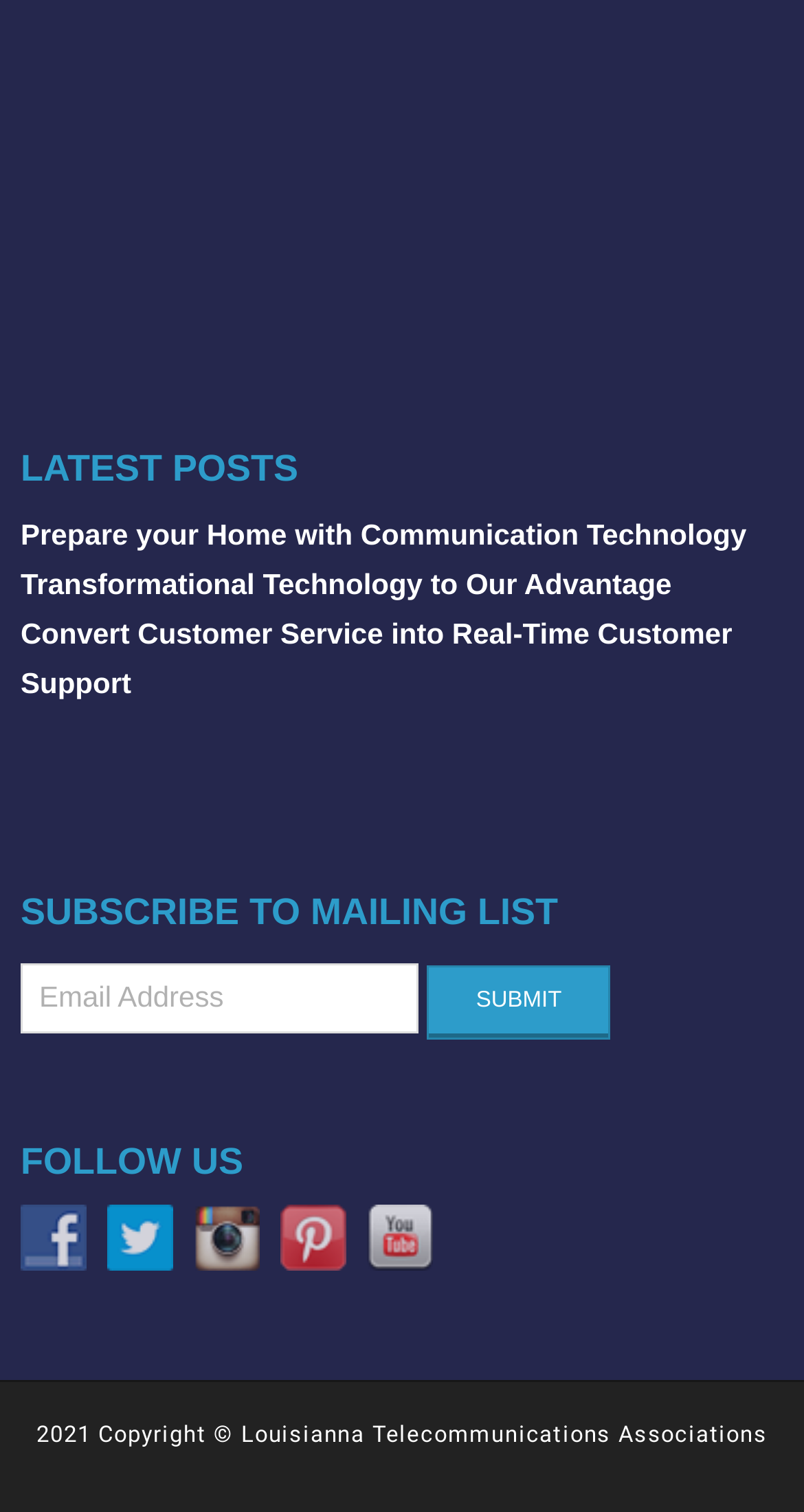Please identify the bounding box coordinates of the element that needs to be clicked to execute the following command: "Subscribe to the mailing list". Provide the bounding box using four float numbers between 0 and 1, formatted as [left, top, right, bottom].

[0.026, 0.637, 0.521, 0.683]